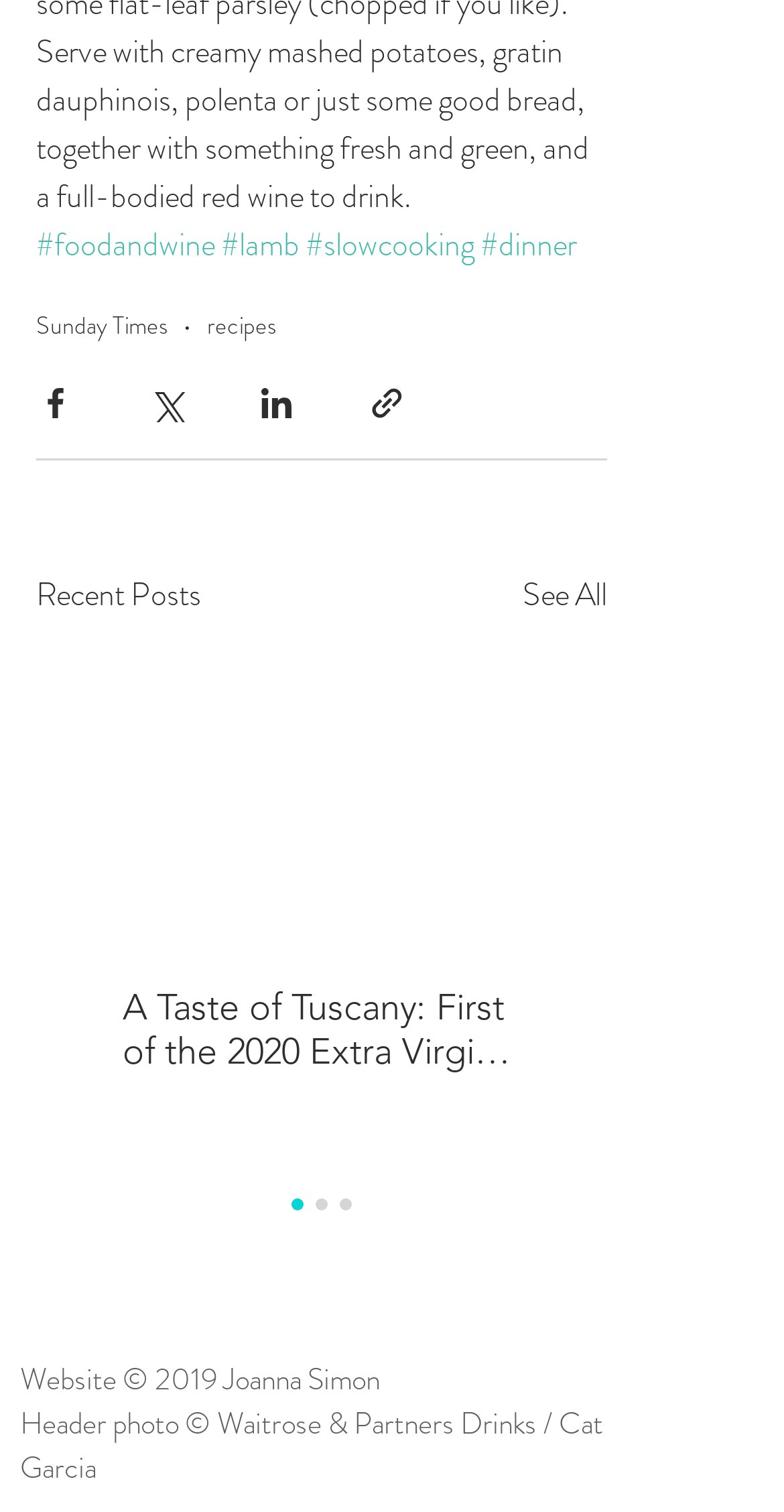Extract the bounding box for the UI element that matches this description: "aria-label="Share via link"".

[0.469, 0.254, 0.518, 0.28]